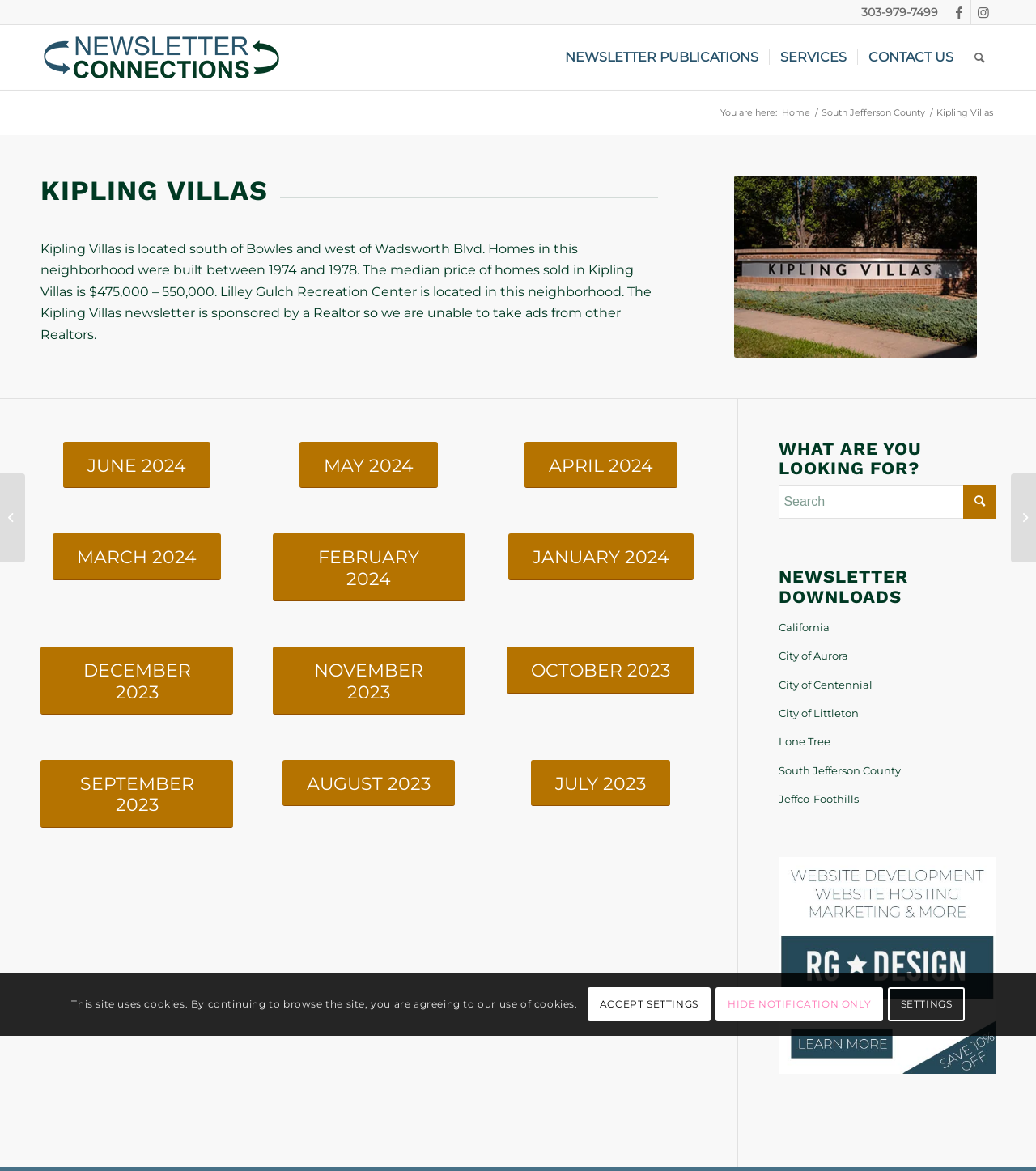Determine the bounding box coordinates of the element's region needed to click to follow the instruction: "View the newsletter for June 2024". Provide these coordinates as four float numbers between 0 and 1, formatted as [left, top, right, bottom].

[0.061, 0.377, 0.203, 0.417]